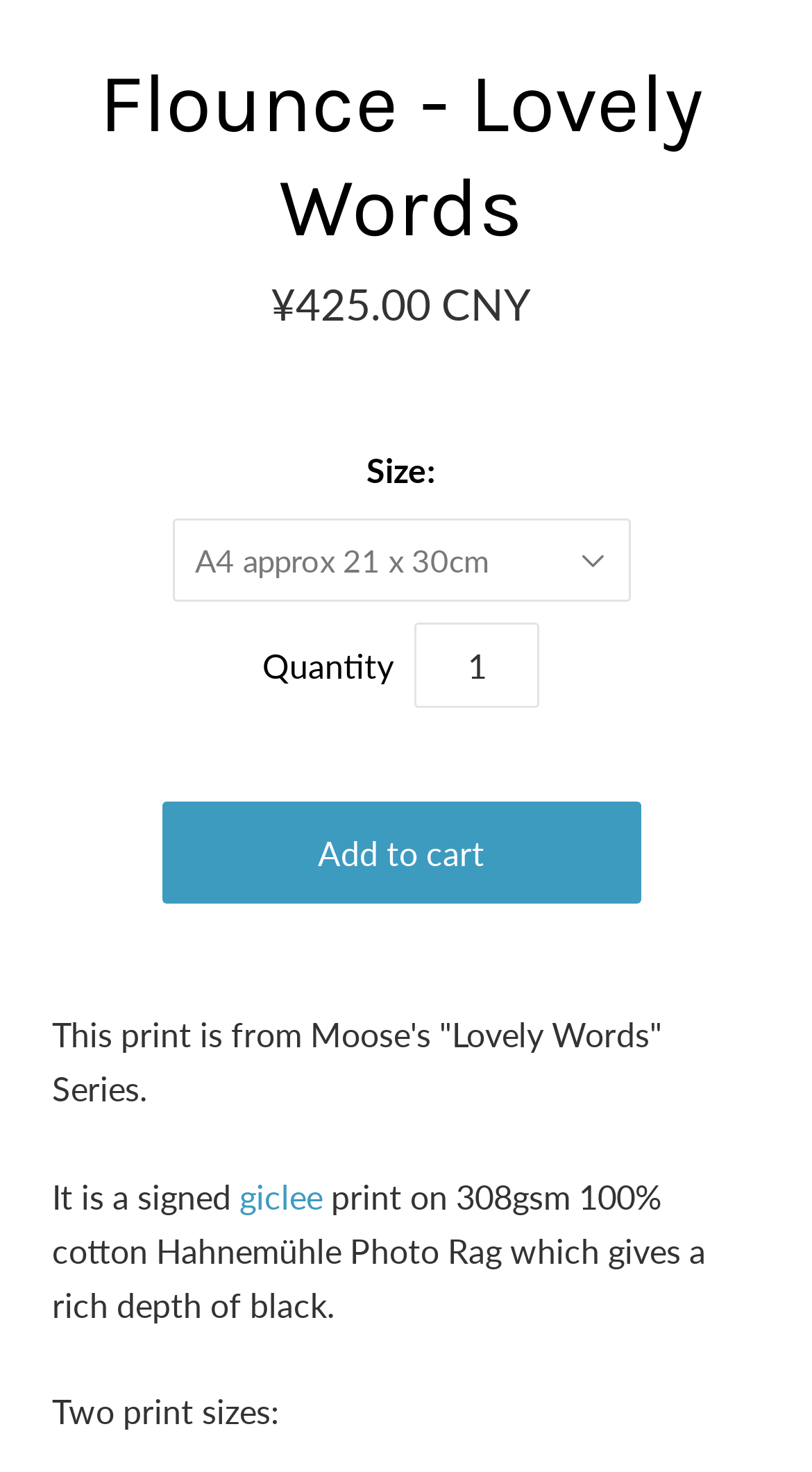What is the brand of the paper used for the print?
Using the image, give a concise answer in the form of a single word or short phrase.

Hahnemühle